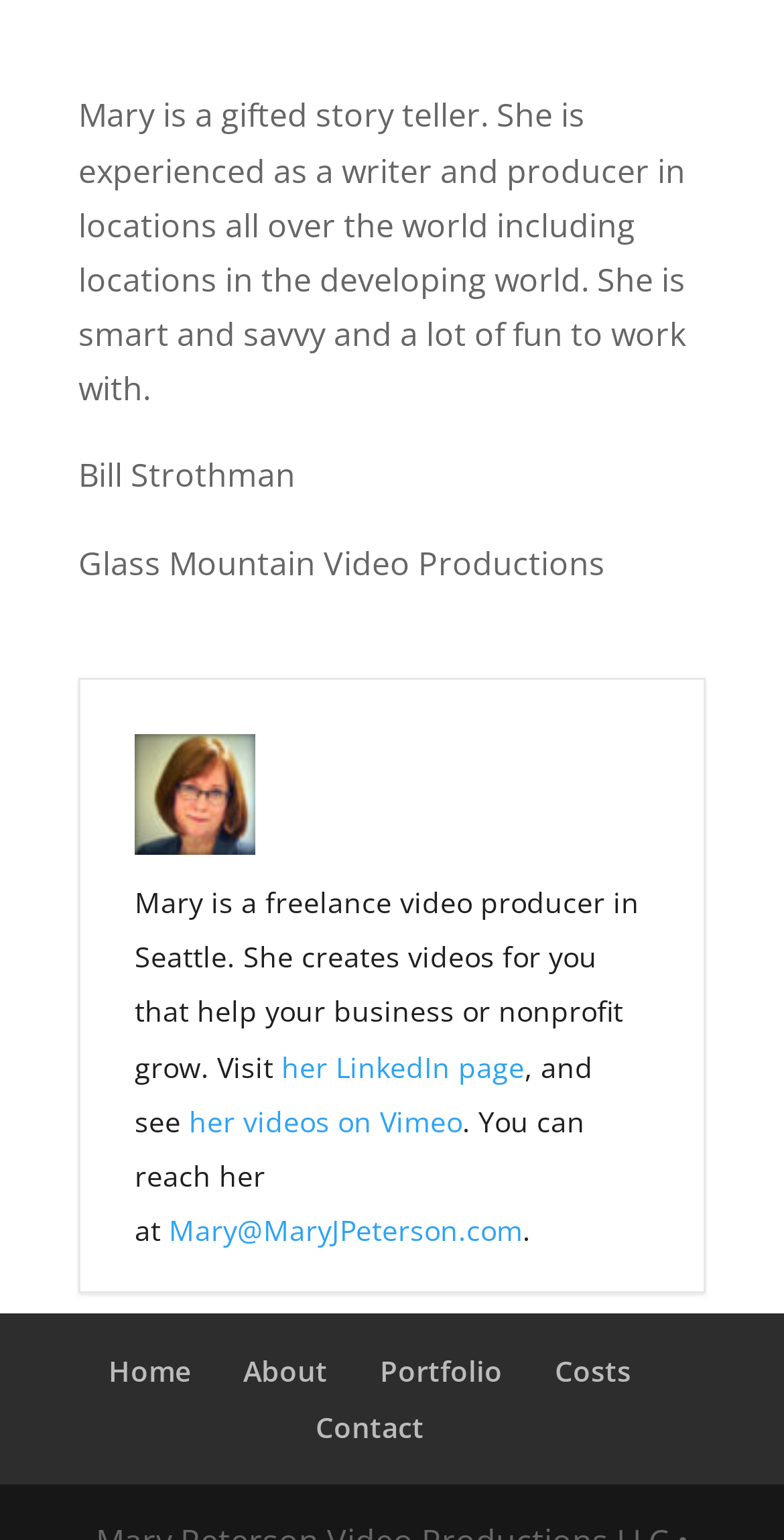Locate the bounding box coordinates of the element you need to click to accomplish the task described by this instruction: "view her videos on Vimeo".

[0.241, 0.715, 0.59, 0.74]